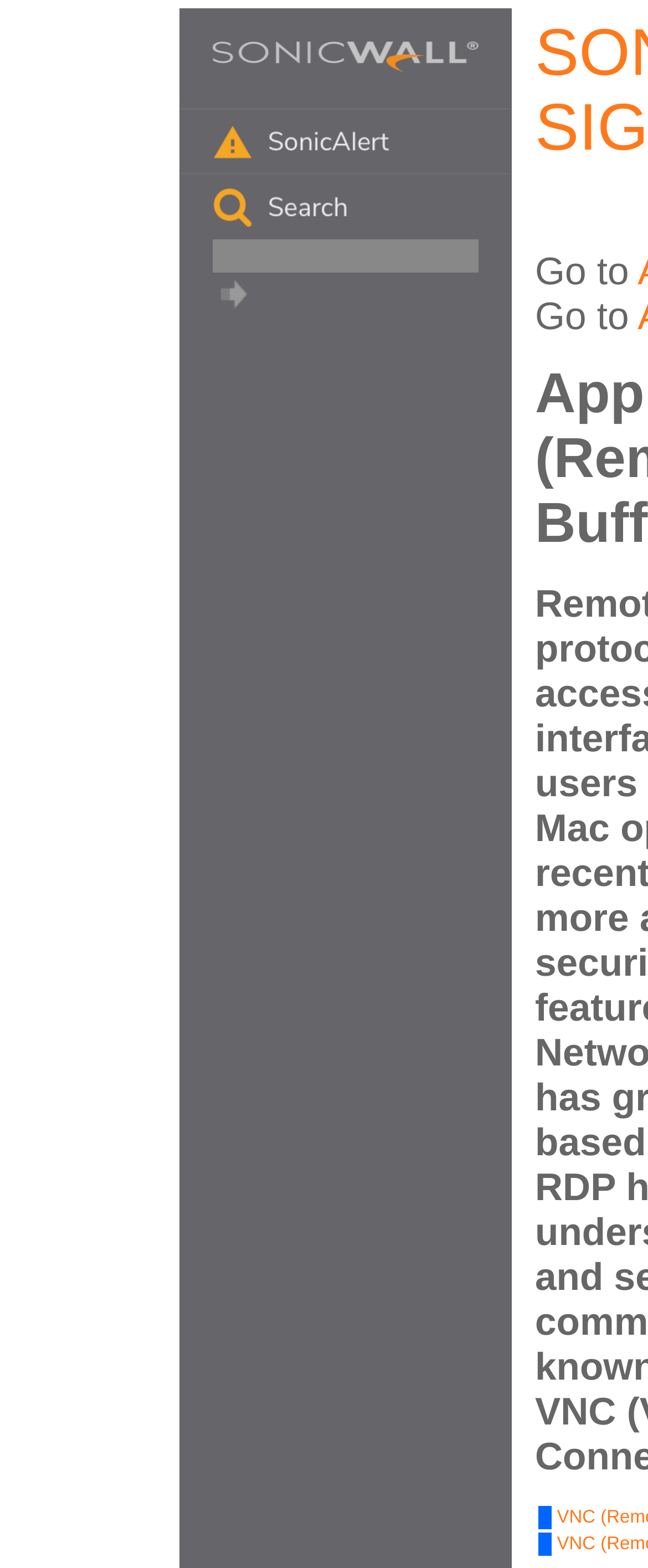What is the text above the 'go' button?
Answer briefly with a single word or phrase based on the image.

Search